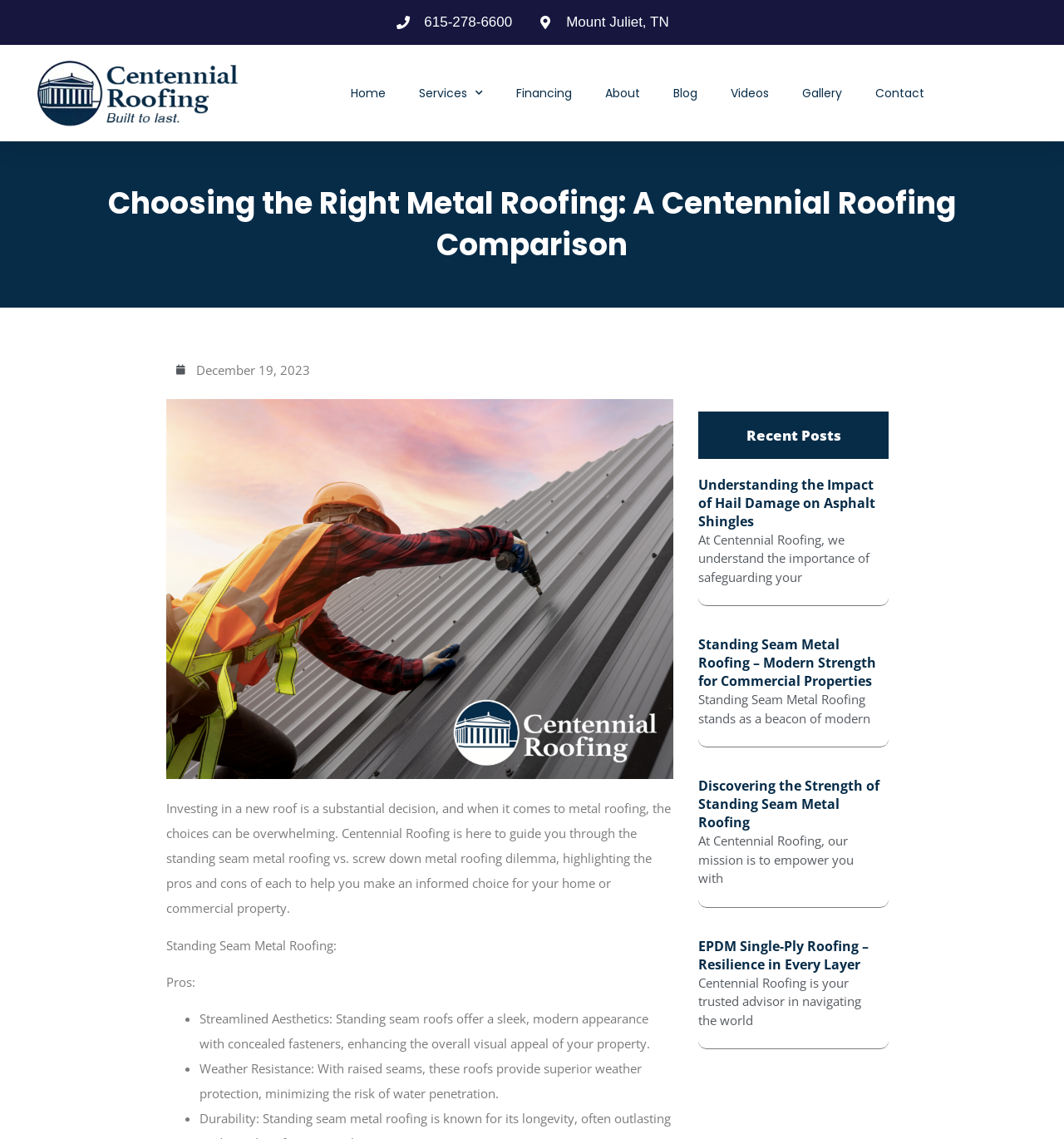Please give the bounding box coordinates of the area that should be clicked to fulfill the following instruction: "Read about standing seam metal roofing". The coordinates should be in the format of four float numbers from 0 to 1, i.e., [left, top, right, bottom].

[0.156, 0.822, 0.316, 0.837]